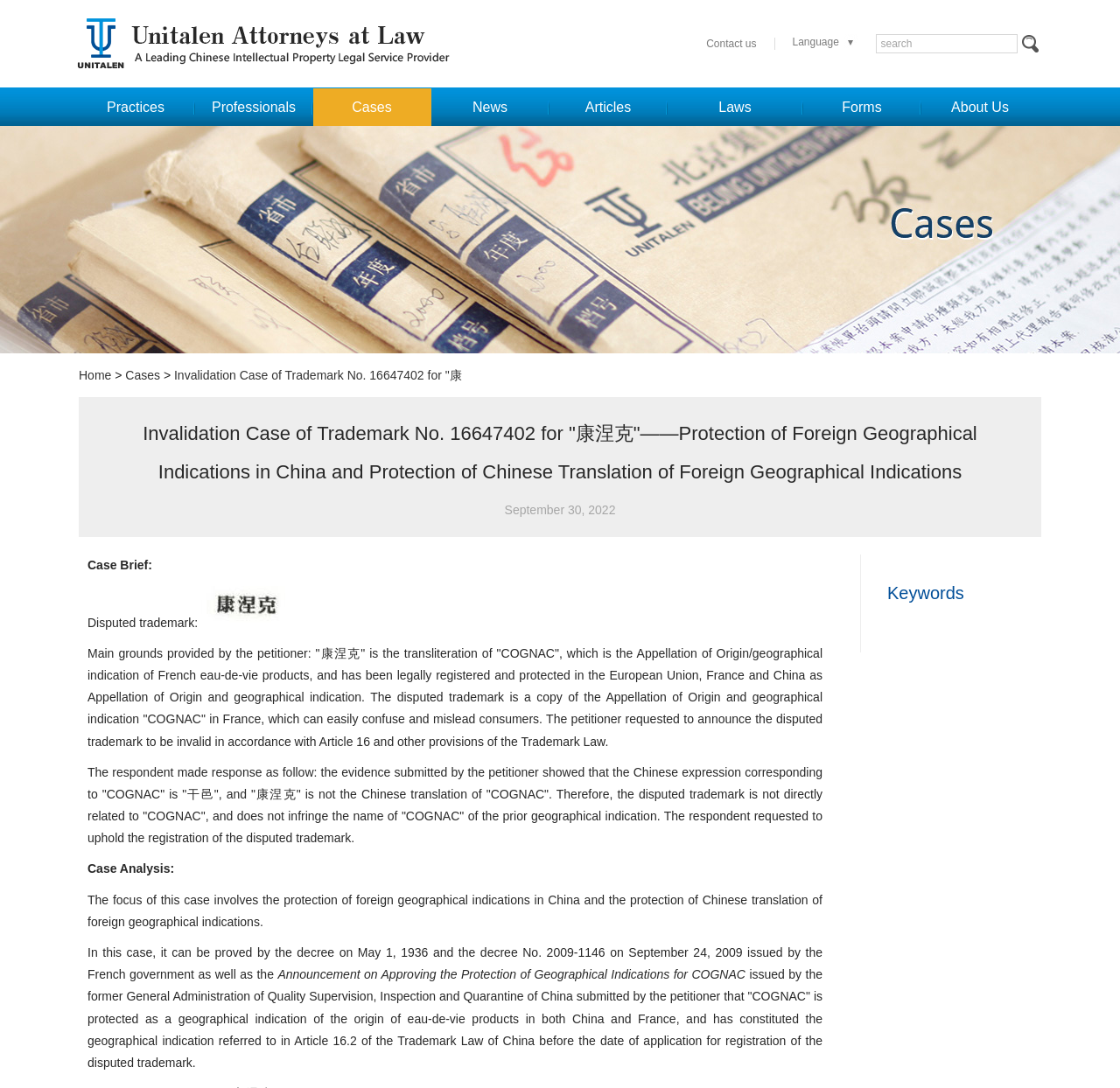What is the purpose of the search box?
Give a single word or phrase answer based on the content of the image.

Search